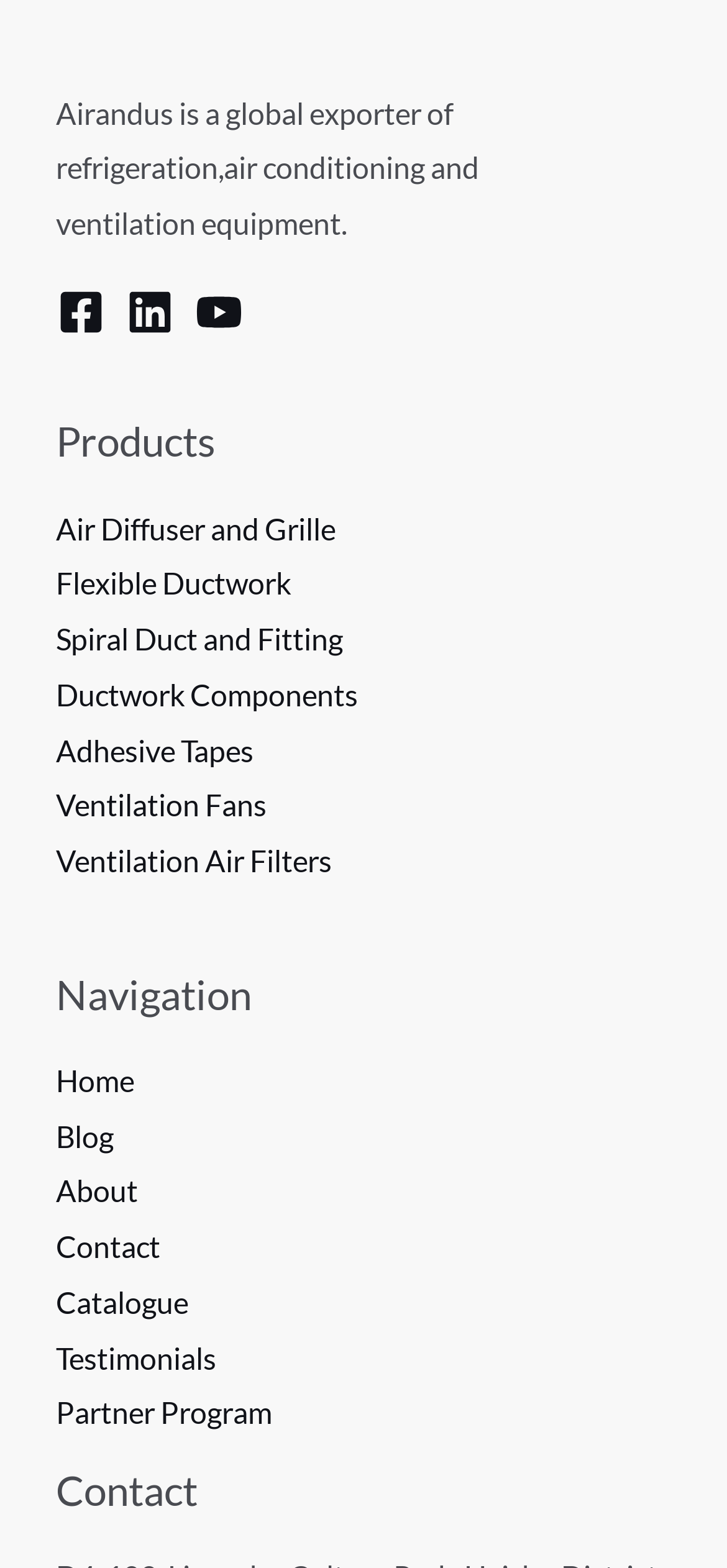Identify and provide the bounding box for the element described by: "Flexible Ductwork".

[0.077, 0.361, 0.4, 0.383]